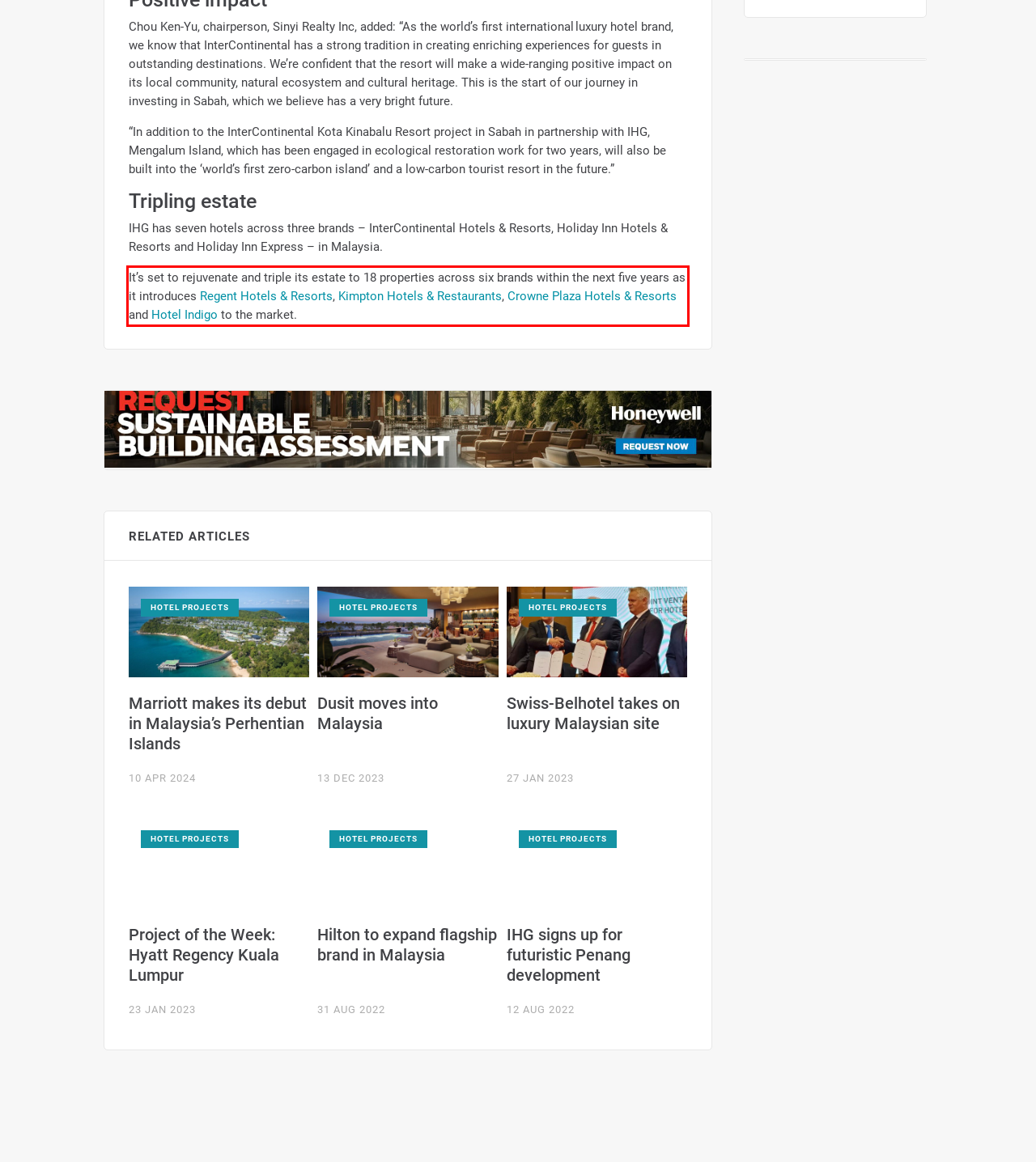From the given screenshot of a webpage, identify the red bounding box and extract the text content within it.

It’s set to rejuvenate and triple its estate to 18 properties across six brands within the next five years as it introduces Regent Hotels & Resorts, Kimpton Hotels & Restaurants, Crowne Plaza Hotels & Resorts and Hotel Indigo to the market.